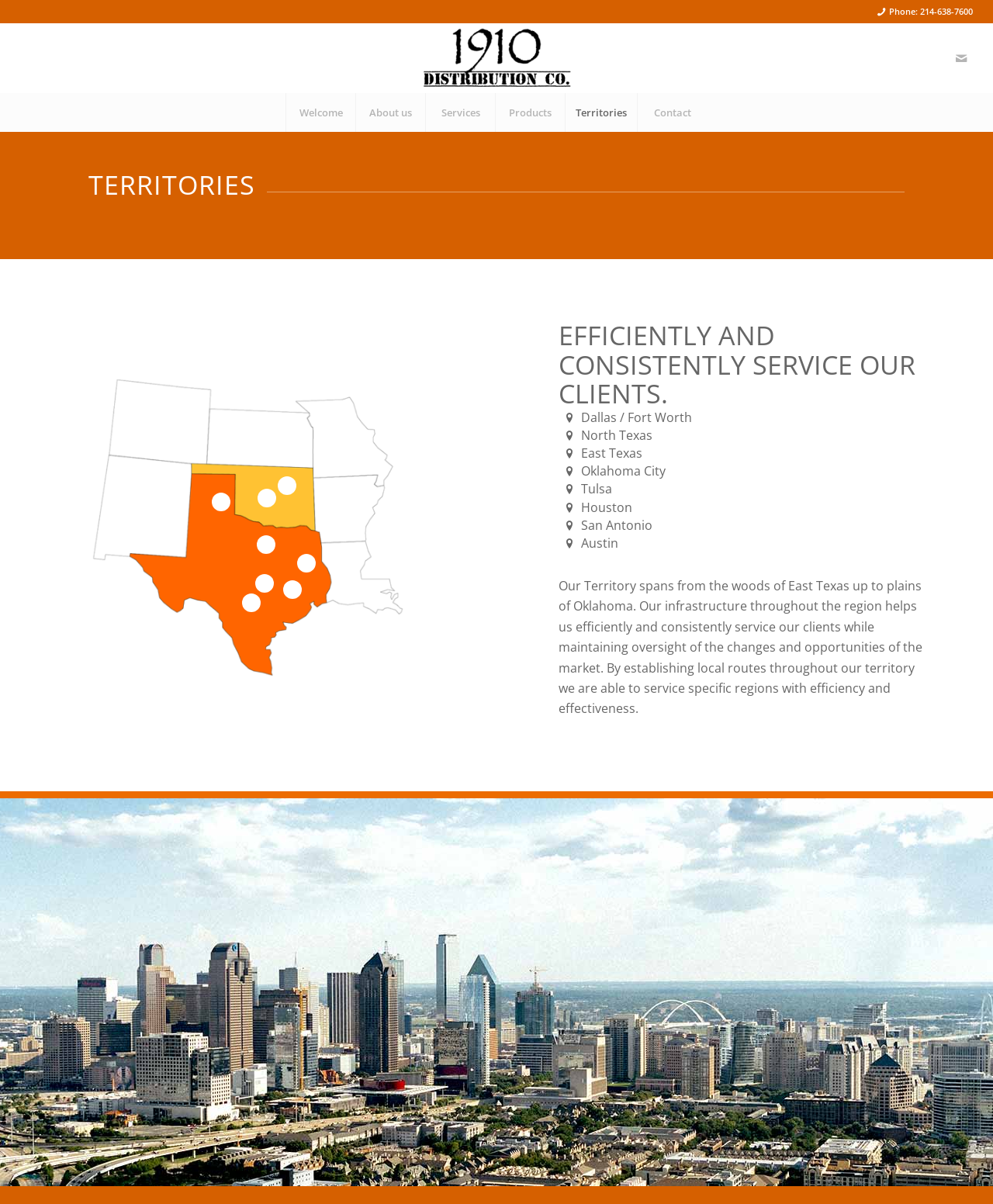Please find the bounding box for the following UI element description. Provide the coordinates in (top-left x, top-left y, bottom-right x, bottom-right y) format, with values between 0 and 1: About us

[0.358, 0.077, 0.429, 0.11]